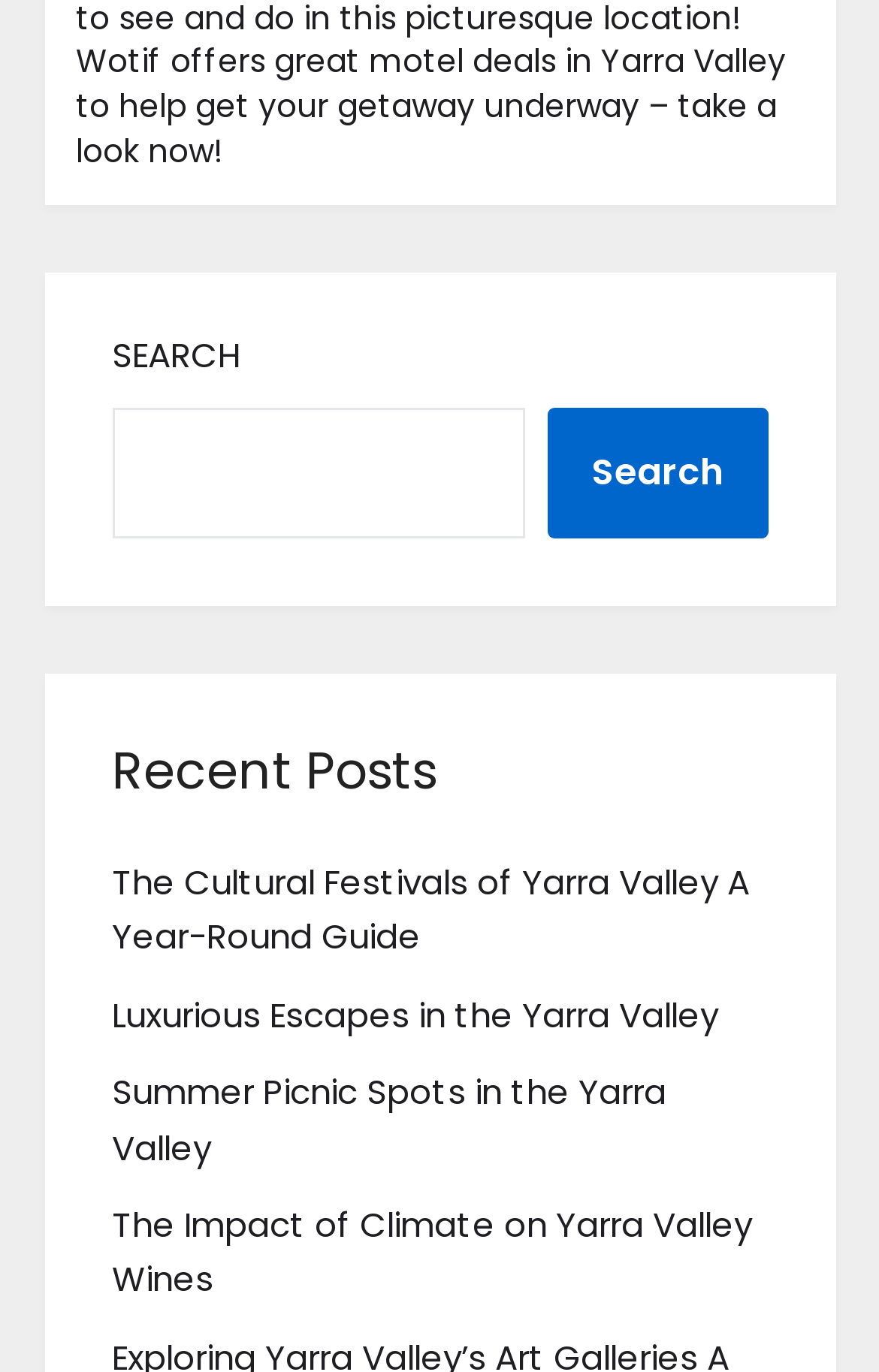Identify the bounding box coordinates for the UI element that matches this description: "Search".

[0.622, 0.296, 0.873, 0.392]